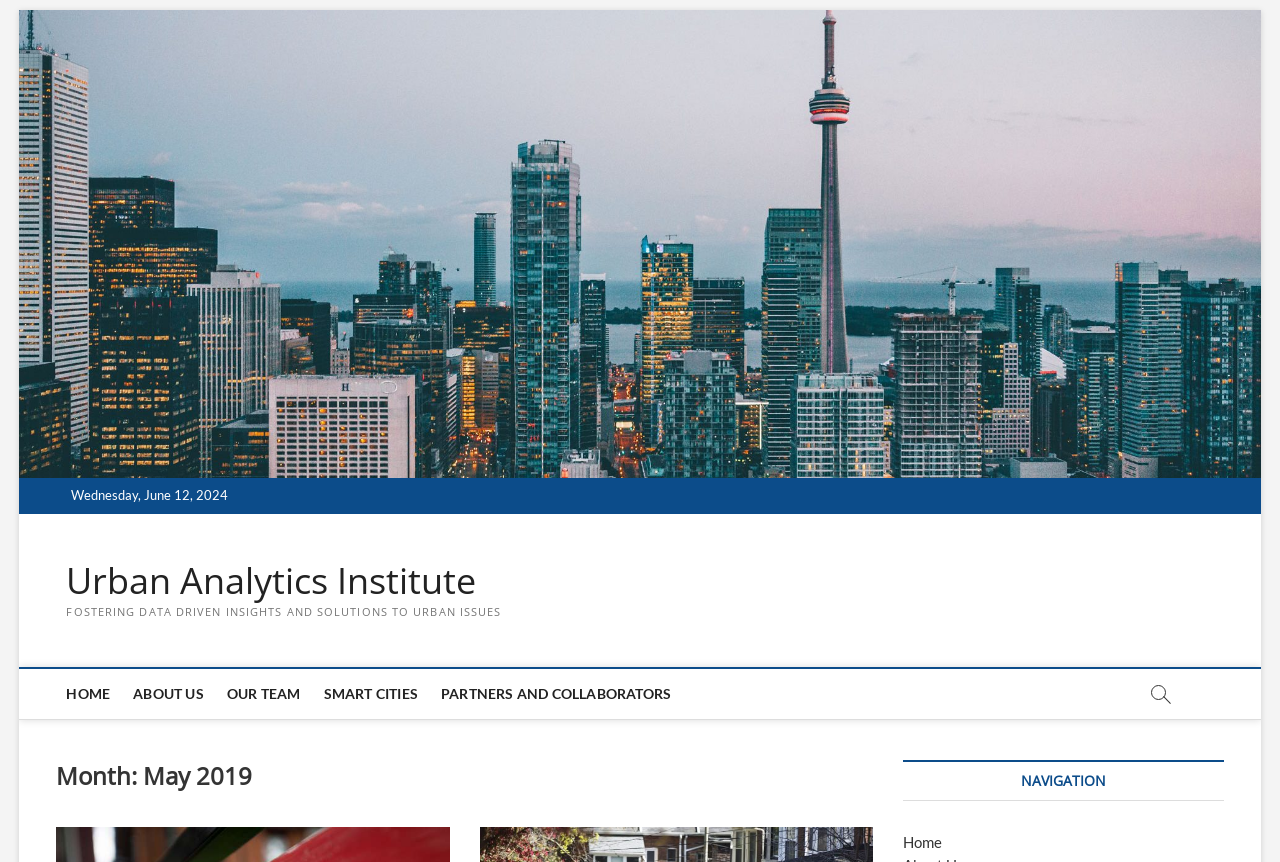How many navigation links are there?
Please answer the question with as much detail and depth as you can.

I counted the number of navigation links by looking at the link elements with the texts 'HOME', 'ABOUT US', 'OUR TEAM', 'SMART CITIES', 'PARTNERS AND COLLABORATORS', and 'Home'. These elements are located in a horizontal row, indicating that they are navigation links.